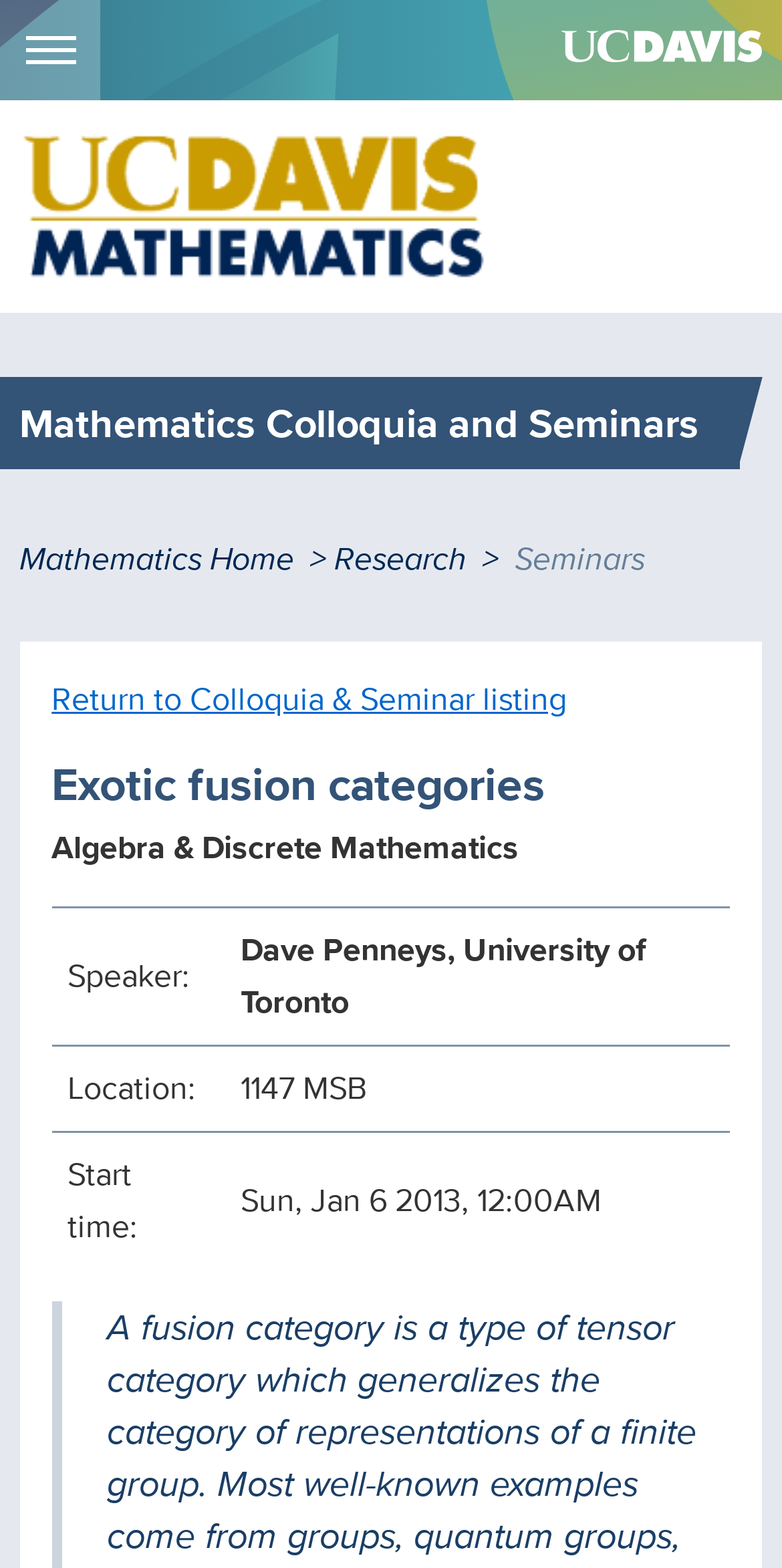Generate a comprehensive caption for the webpage you are viewing.

The webpage is a comprehensive list of seminars and colloquia hosted by the Department of Mathematics at UC Davis. At the top left corner, there is a link to "Skip to main content" and a link to "Menu" with a UC Davis logo to the right. Below the menu, there is a larger mathematics department logo.

The main content of the page is headed by "Mathematics Colloquia and Seminars" in a prominent heading. Below this heading, there is a breadcrumb navigation menu that shows the current location as "Seminars" within the "Mathematics Home" and "Research" categories.

The main content of the page is a list of seminars, with the first one being "Exotic fusion categories" by Dave Penneys from the University of Toronto. This seminar is categorized under "Algebra & Discrete Mathematics". The details of the seminar are presented in a table with three rows, showing the speaker, location, and start time of the seminar. The location is 1147 MSB, and the start time is Sunday, January 6, 2013, at 12:00 AM.